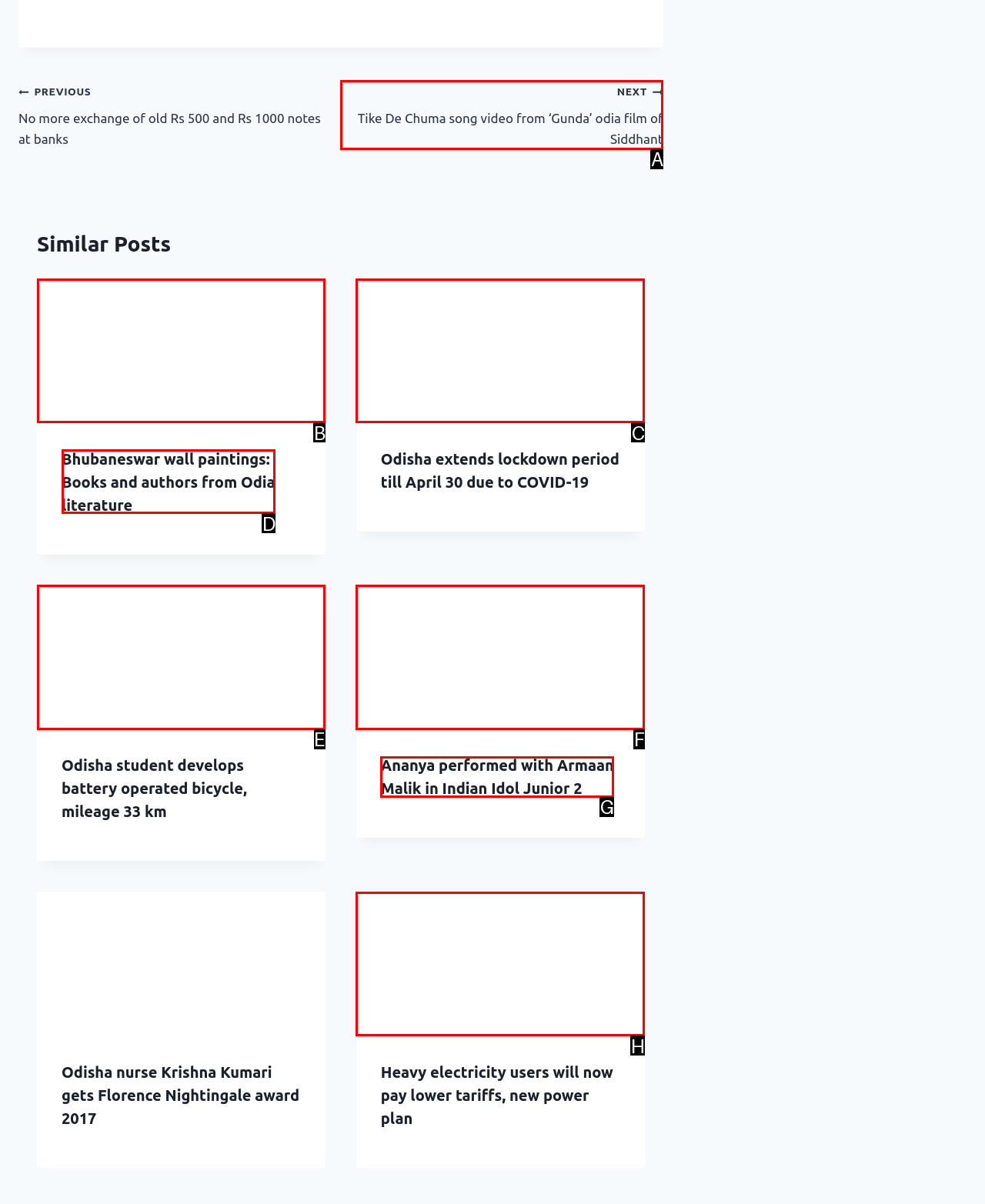Determine which HTML element to click for this task: View the image of 'Odisha student develops battery operated bicycle, mileage 33 km' Provide the letter of the selected choice.

E